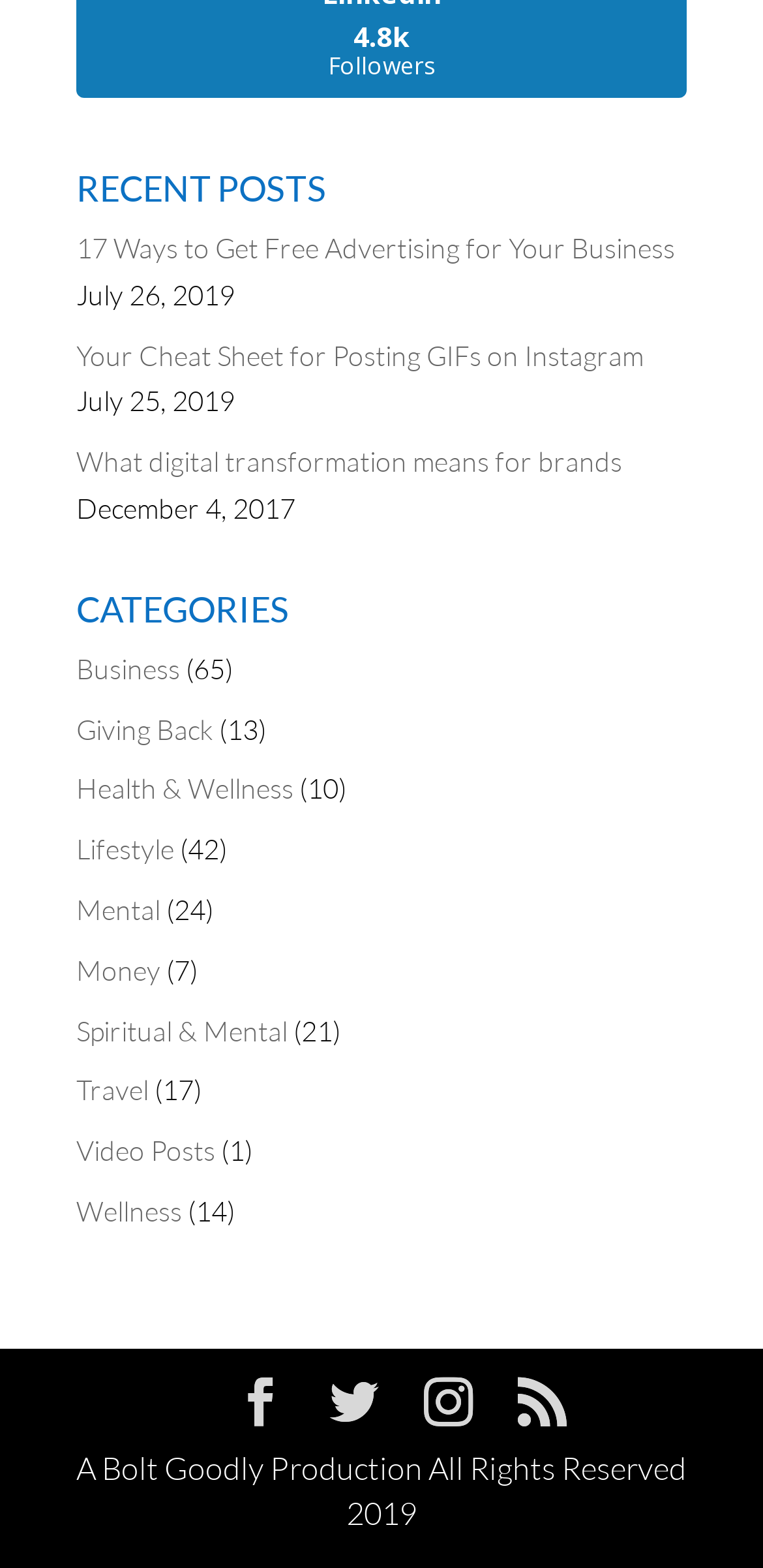Determine the bounding box coordinates of the area to click in order to meet this instruction: "Read the article about getting free advertising".

[0.1, 0.147, 0.885, 0.169]